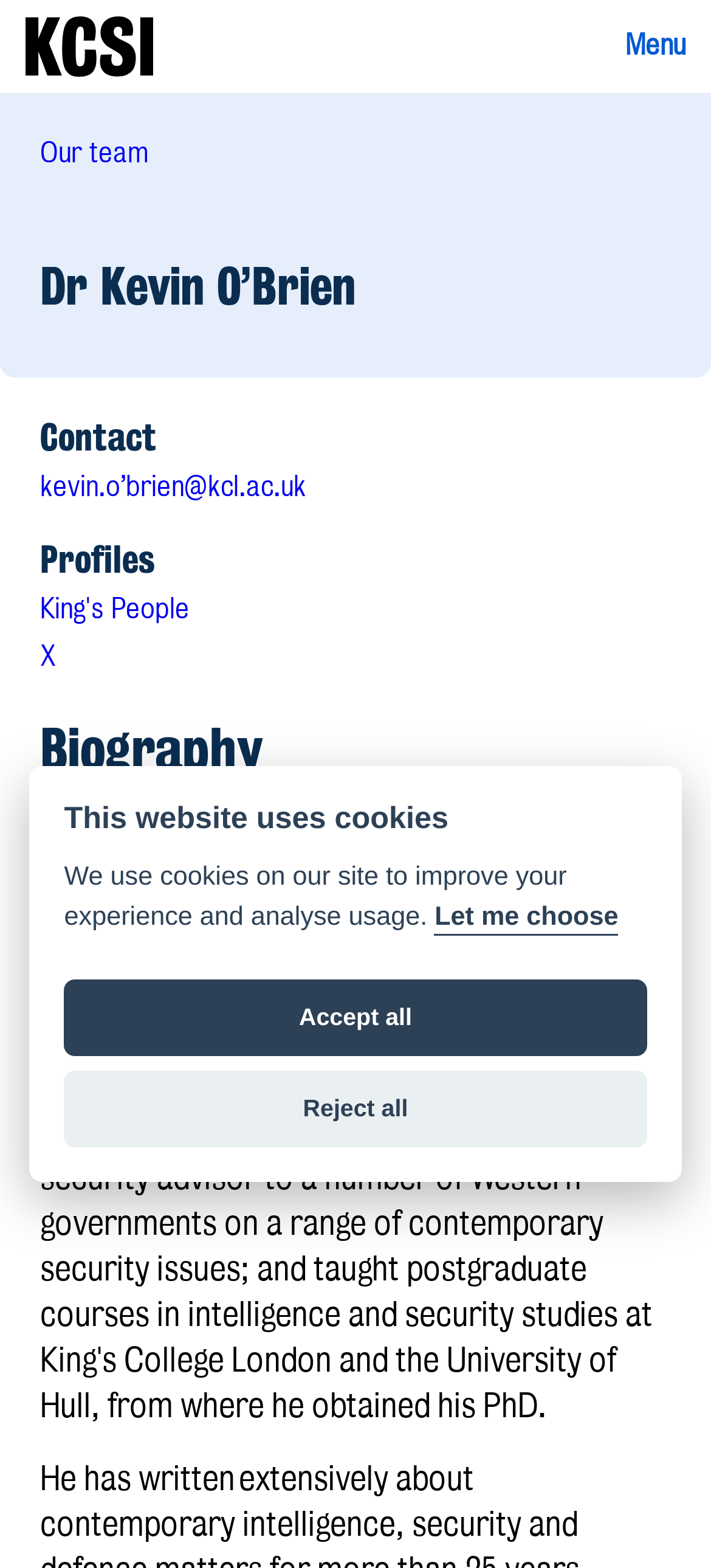Respond to the question with just a single word or phrase: 
How many links are there in the main navigation menu?

8